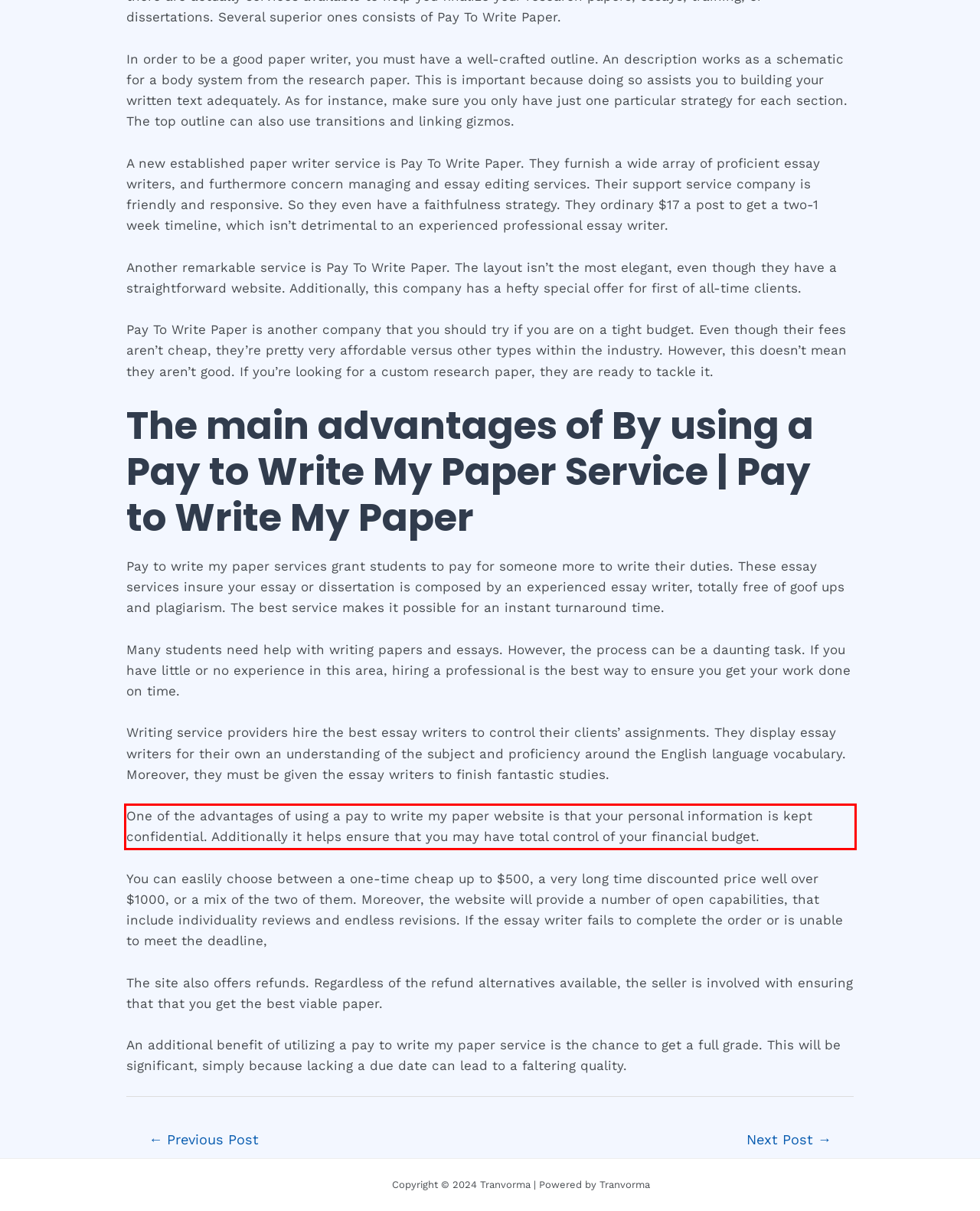Perform OCR on the text inside the red-bordered box in the provided screenshot and output the content.

One of the advantages of using a pay to write my paper website is that your personal information is kept confidential. Additionally it helps ensure that you may have total control of your financial budget.